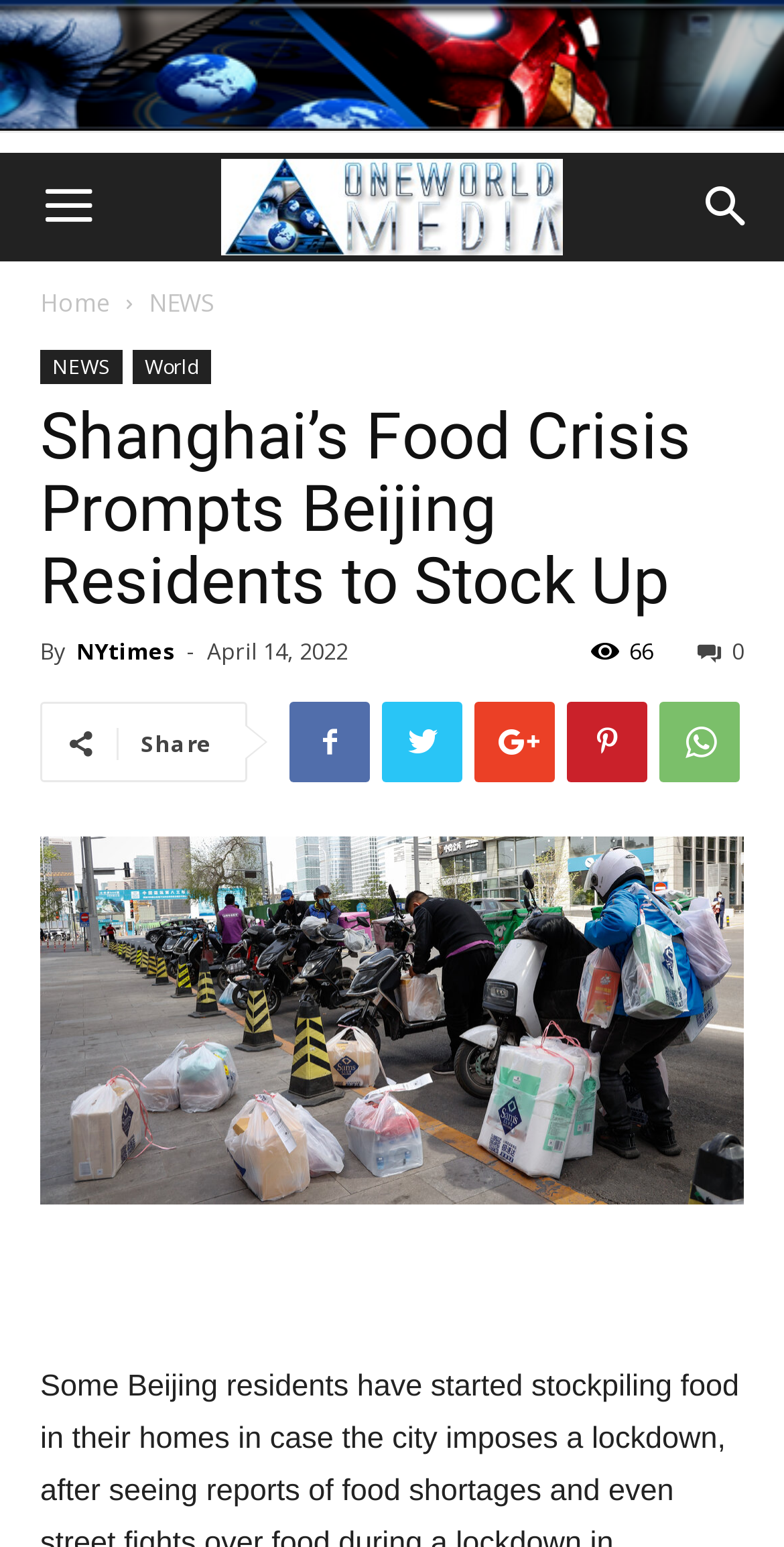Identify the bounding box coordinates of the element to click to follow this instruction: 'Share the article'. Ensure the coordinates are four float values between 0 and 1, provided as [left, top, right, bottom].

[0.179, 0.471, 0.269, 0.49]